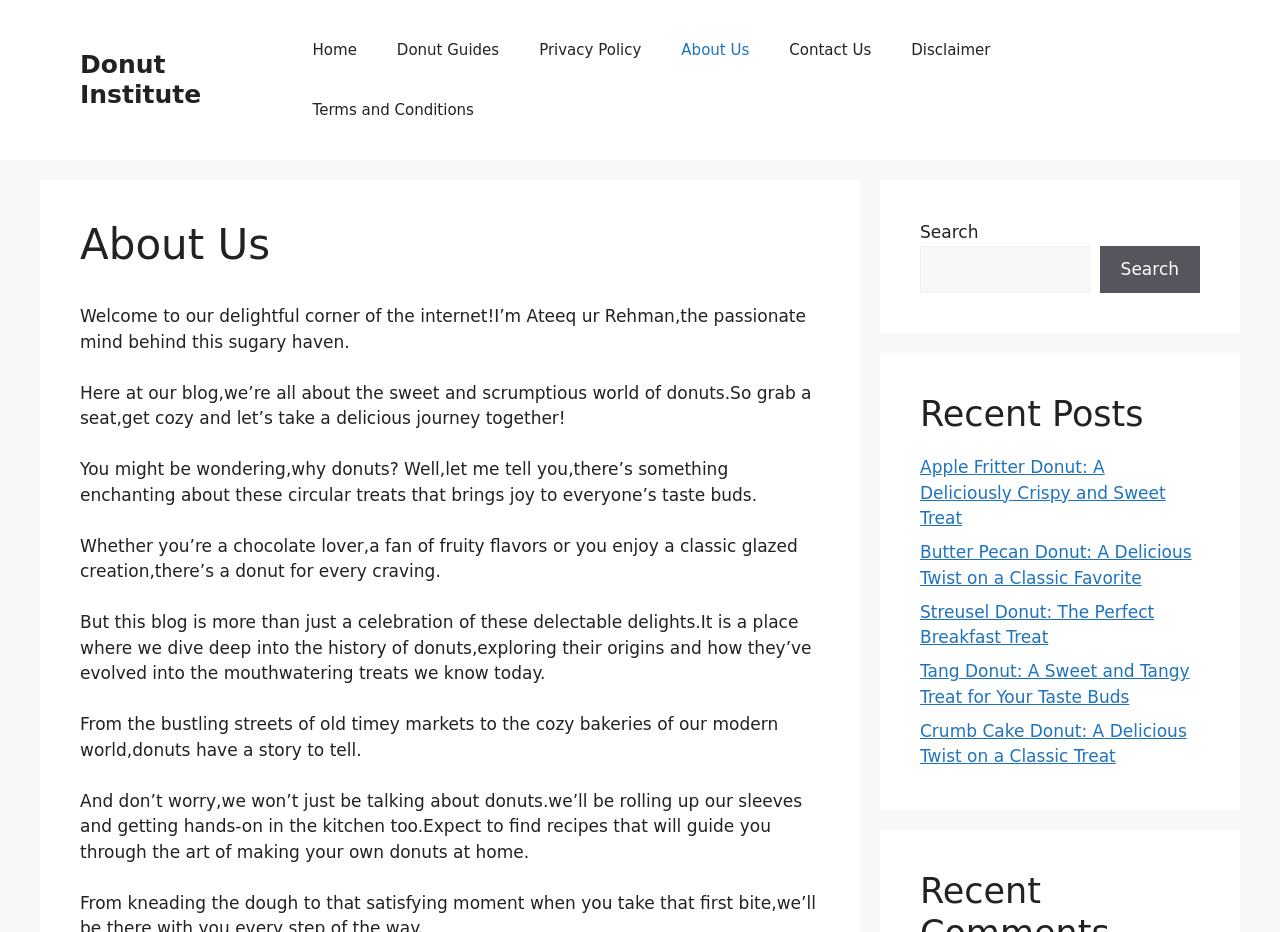Determine the bounding box coordinates of the clickable region to carry out the instruction: "Share on social media".

None